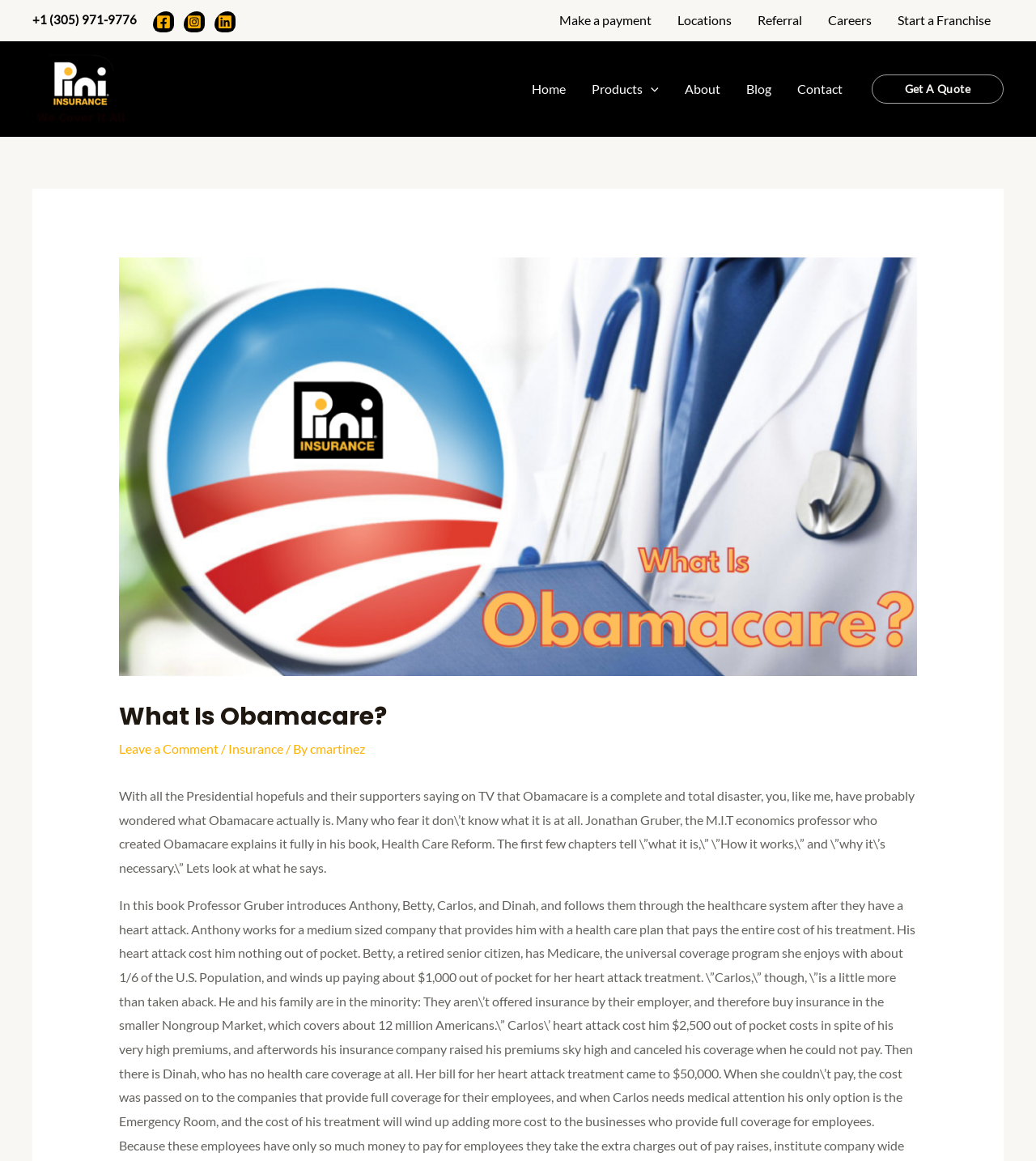Please provide a brief answer to the question using only one word or phrase: 
What is the topic of the article?

Obamacare